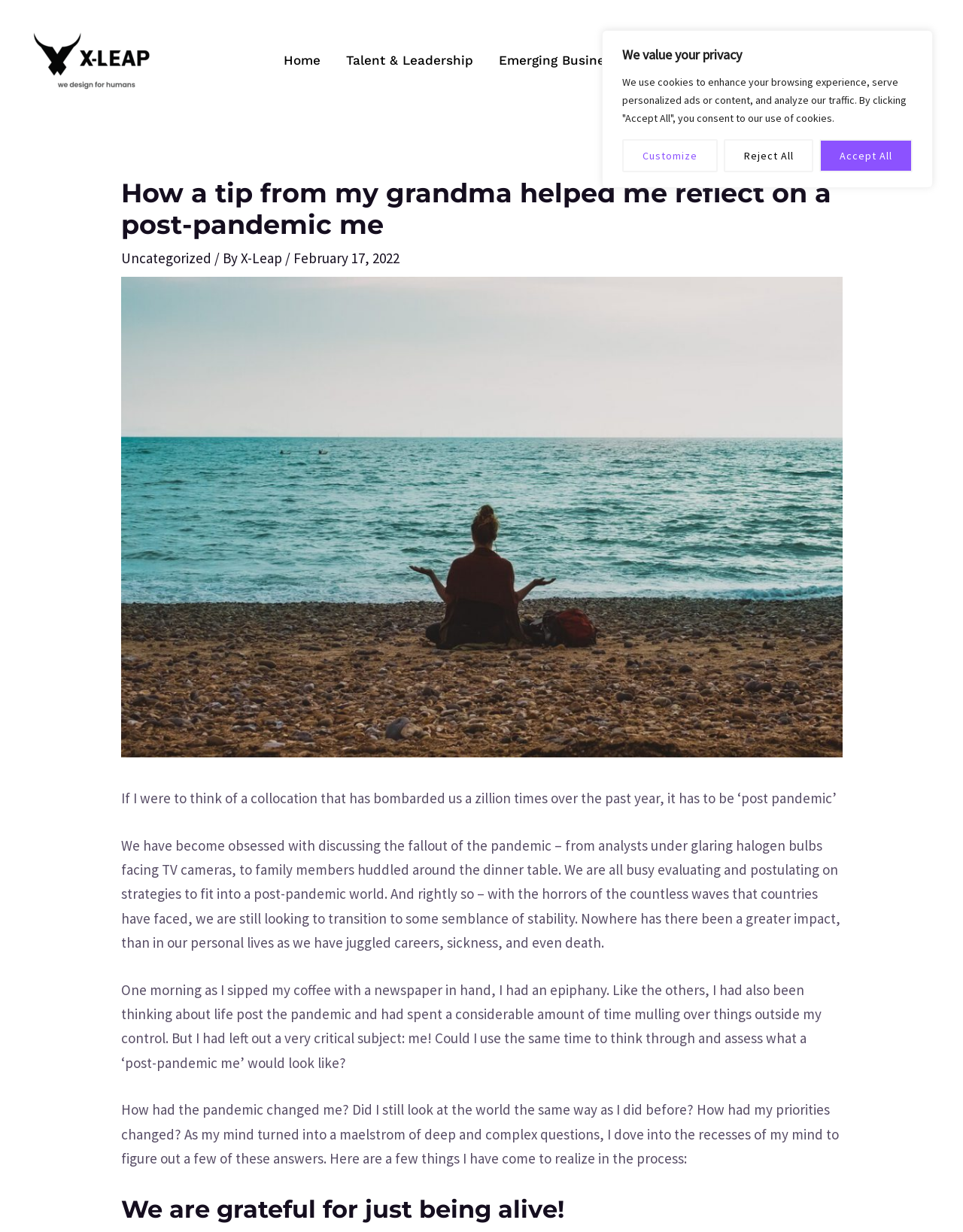Show the bounding box coordinates for the HTML element as described: "alt="X-Leap"".

[0.031, 0.04, 0.159, 0.055]